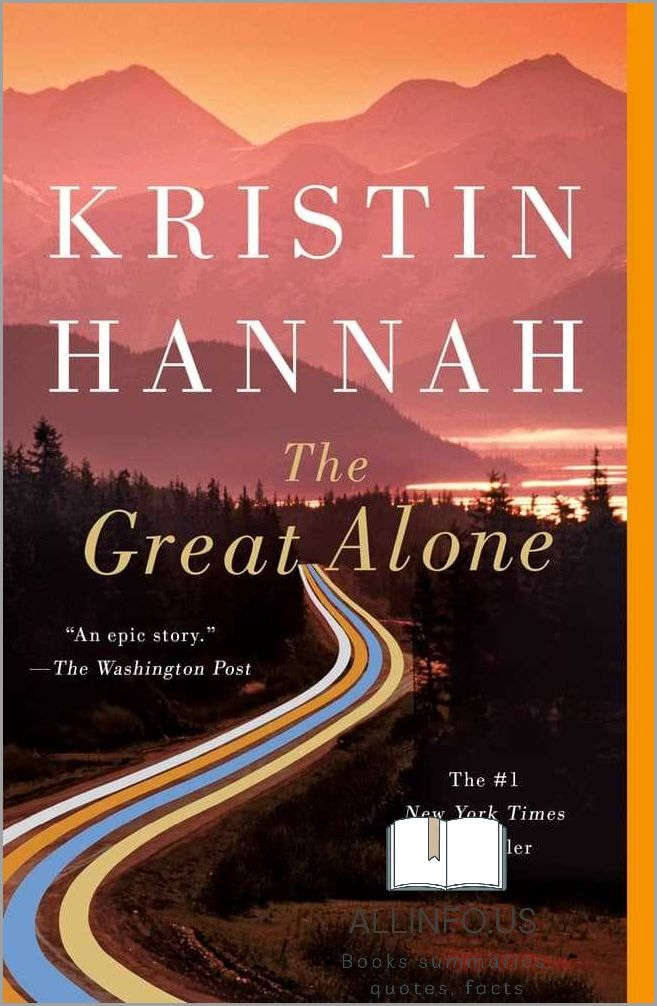Please provide a comprehensive answer to the question below using the information from the image: What is the status of the book according to the New York Times?

The book cover boasts its status as a #1 New York Times Bestseller at the bottom, which further establishes its popularity and critical acclaim.